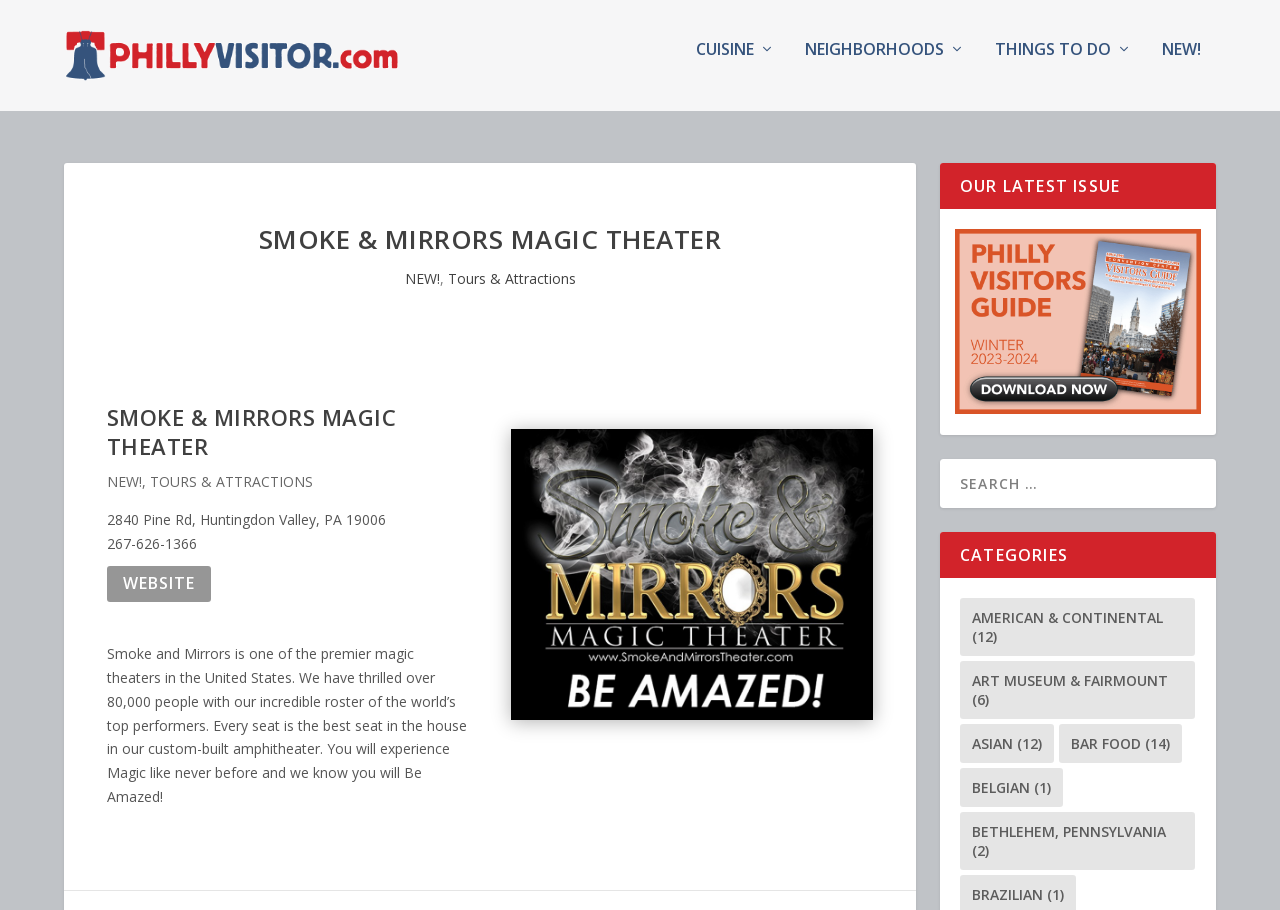What is the primary heading on this webpage?

SMOKE & MIRRORS MAGIC THEATER